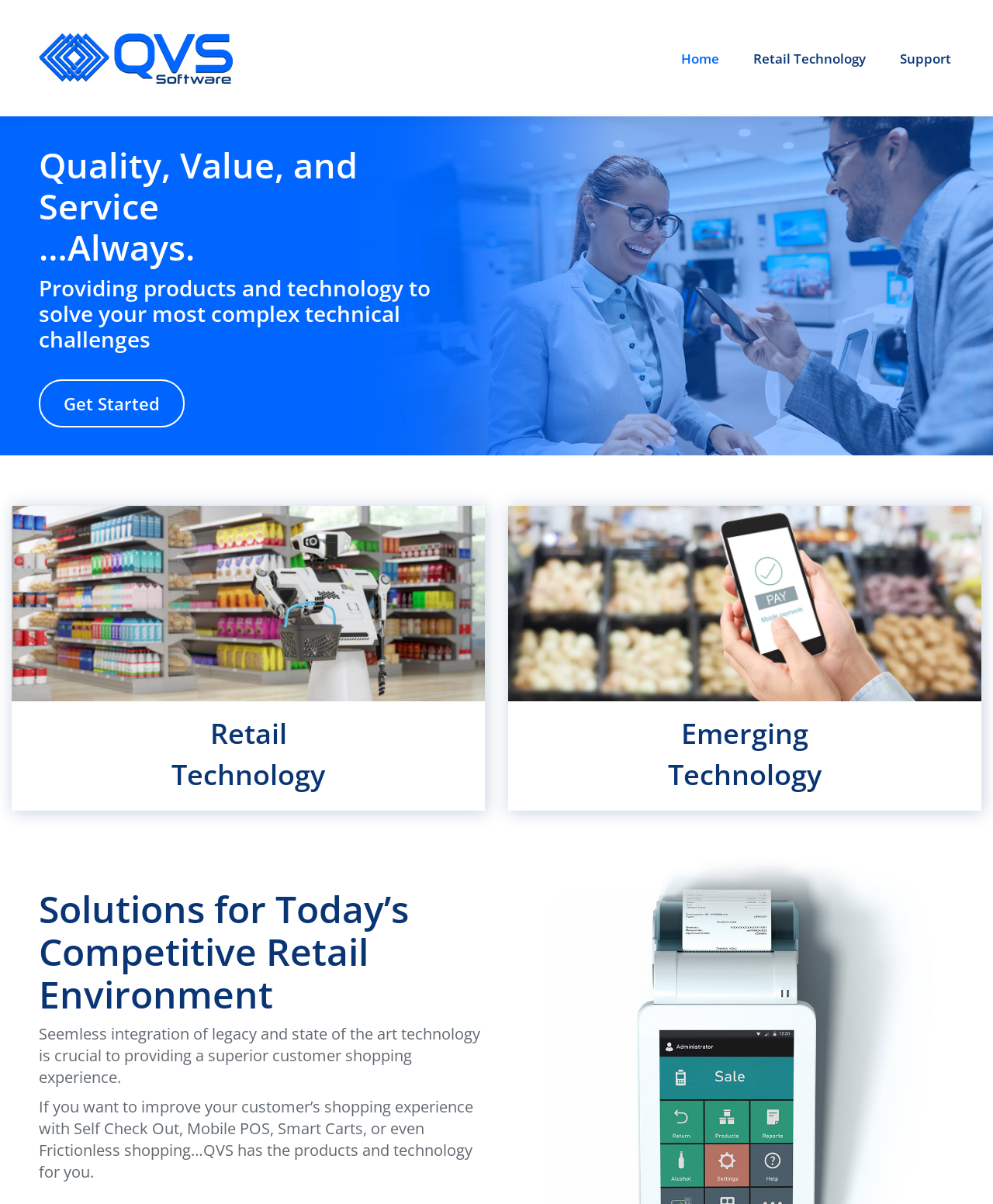Please give a concise answer to this question using a single word or phrase: 
What is the purpose of QVS Software?

Providing products and technology